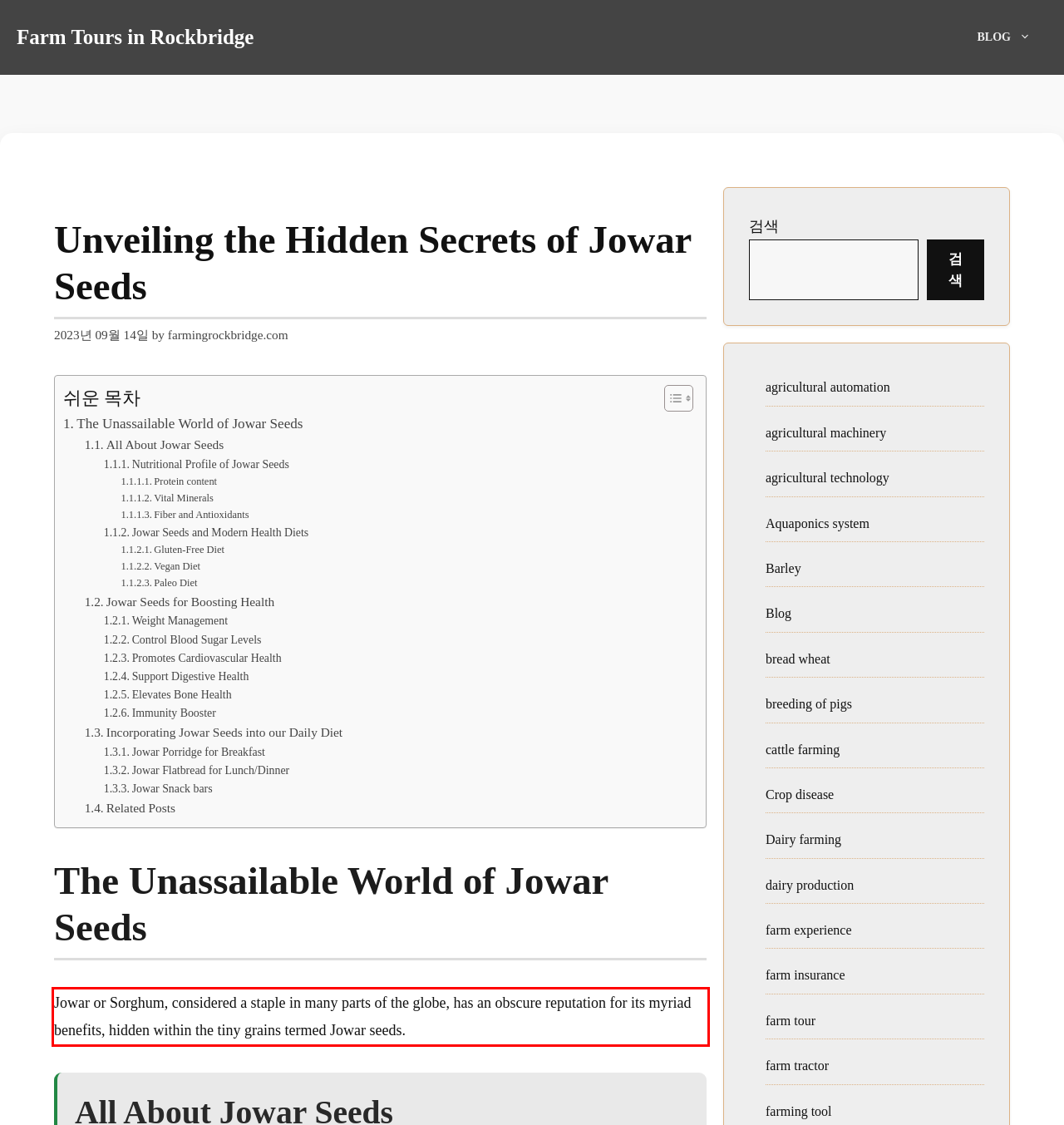Given a screenshot of a webpage with a red bounding box, extract the text content from the UI element inside the red bounding box.

Jowar or Sorghum, considered a staple in many parts of the globe, has an obscure reputation for its myriad benefits, hidden within the tiny grains termed Jowar seeds.